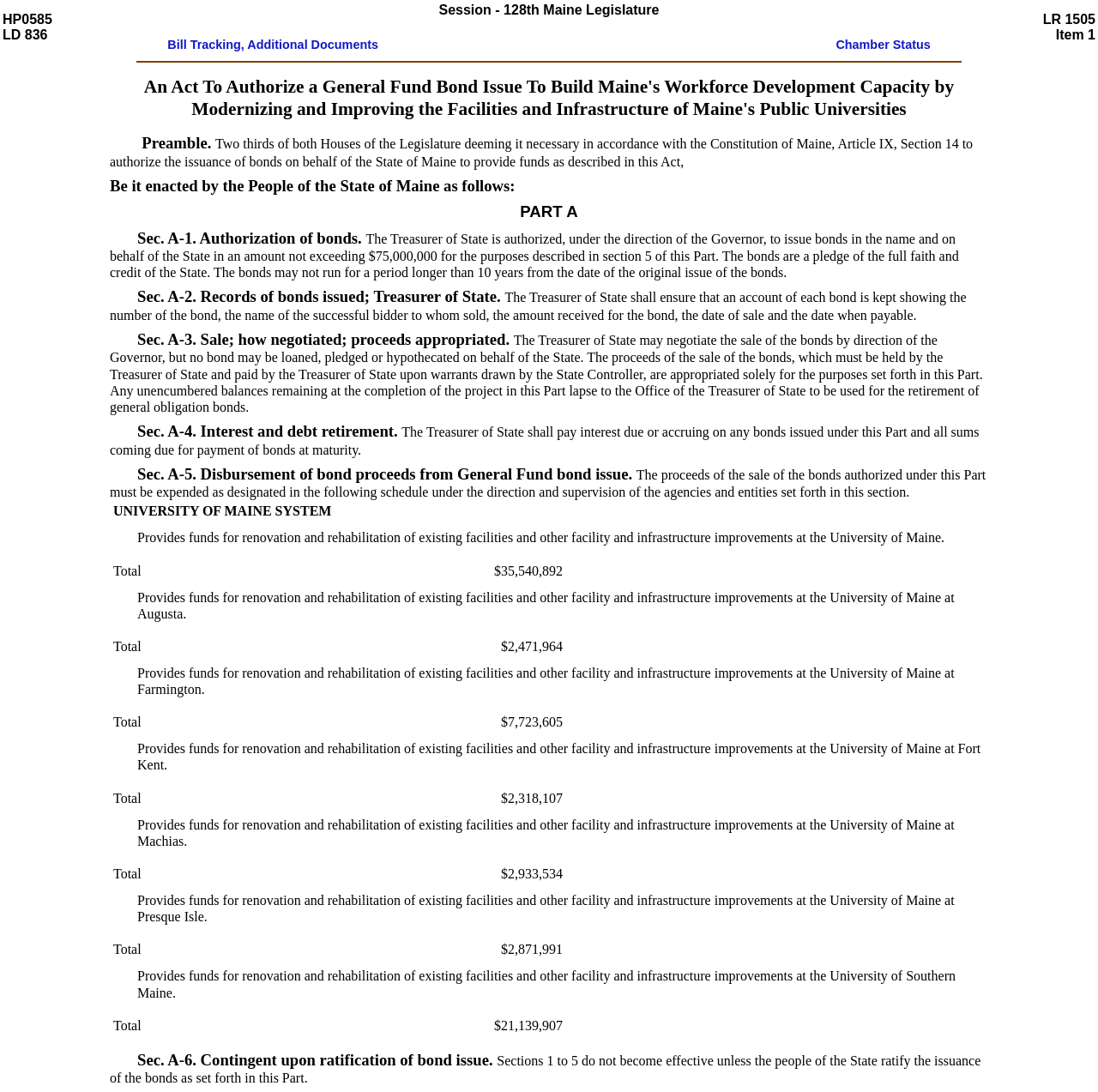Detail the webpage's structure and highlights in your description.

This webpage appears to be a legislative document, specifically a bill or act related to authorizing a general fund bond issue to support workforce development capacity in Maine's public universities. 

At the top of the page, there is a table with three columns, displaying information about the bill, including its title, session, and item number. Below this table, there is a horizontal separator line. 

The main content of the page is divided into sections, each with a heading (e.g., "Preamble", "PART A", "Sec. A-1", etc.). These sections contain descriptive text explaining the purpose and details of the bond issue, including the authorization of bonds, records of bonds issued, sale and negotiation of bonds, interest and debt retirement, and disbursement of bond proceeds. 

Throughout the page, there are several tables displaying specific information, such as the allocation of funds to different universities (e.g., University of Maine, University of Maine at Augusta, etc.) and the total amounts allocated to each. 

The text is dense and formal, suggesting that the webpage is intended for an audience familiar with legislative language and procedures.